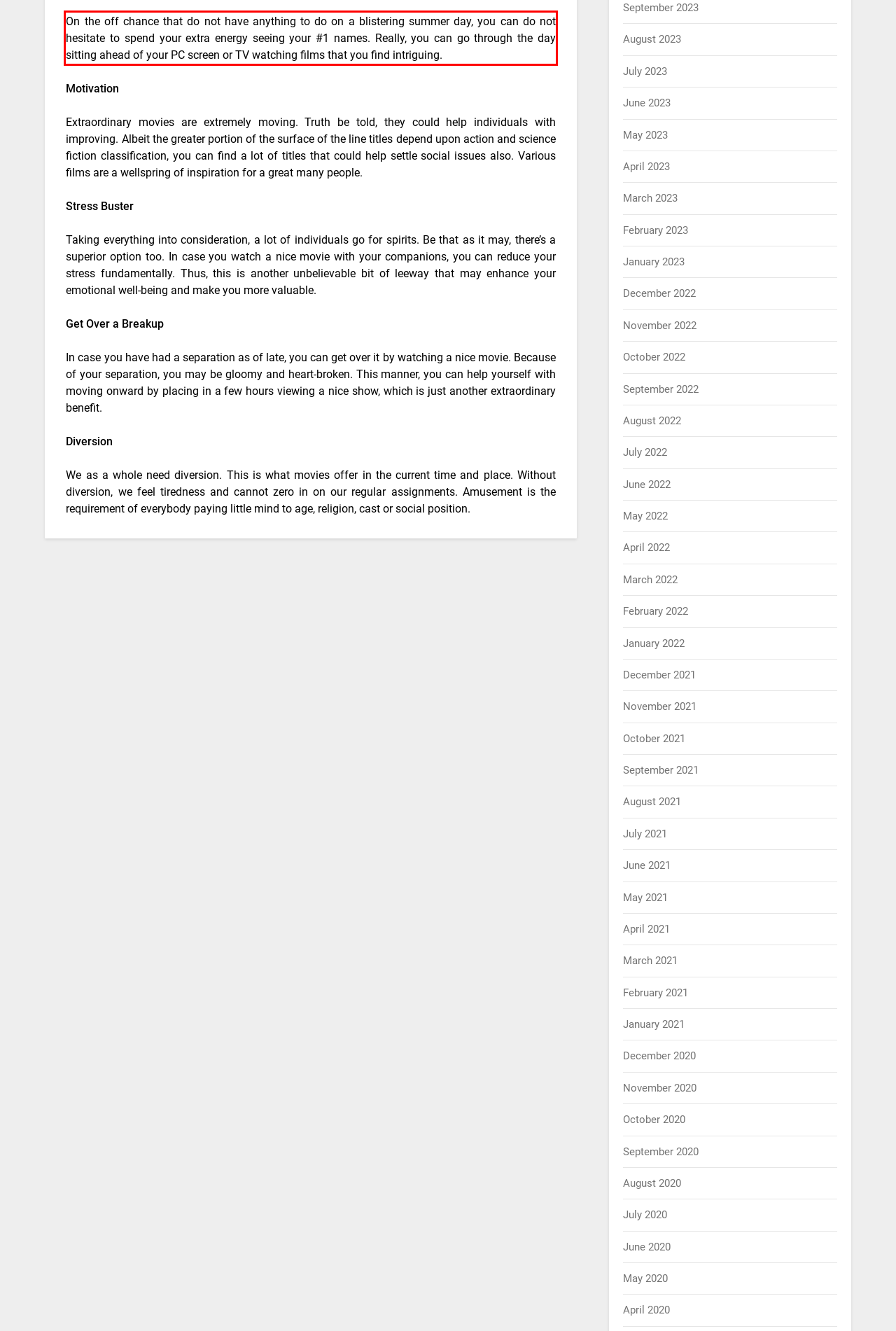In the given screenshot, locate the red bounding box and extract the text content from within it.

On the off chance that do not have anything to do on a blistering summer day, you can do not hesitate to spend your extra energy seeing your #1 names. Really, you can go through the day sitting ahead of your PC screen or TV watching films that you find intriguing.